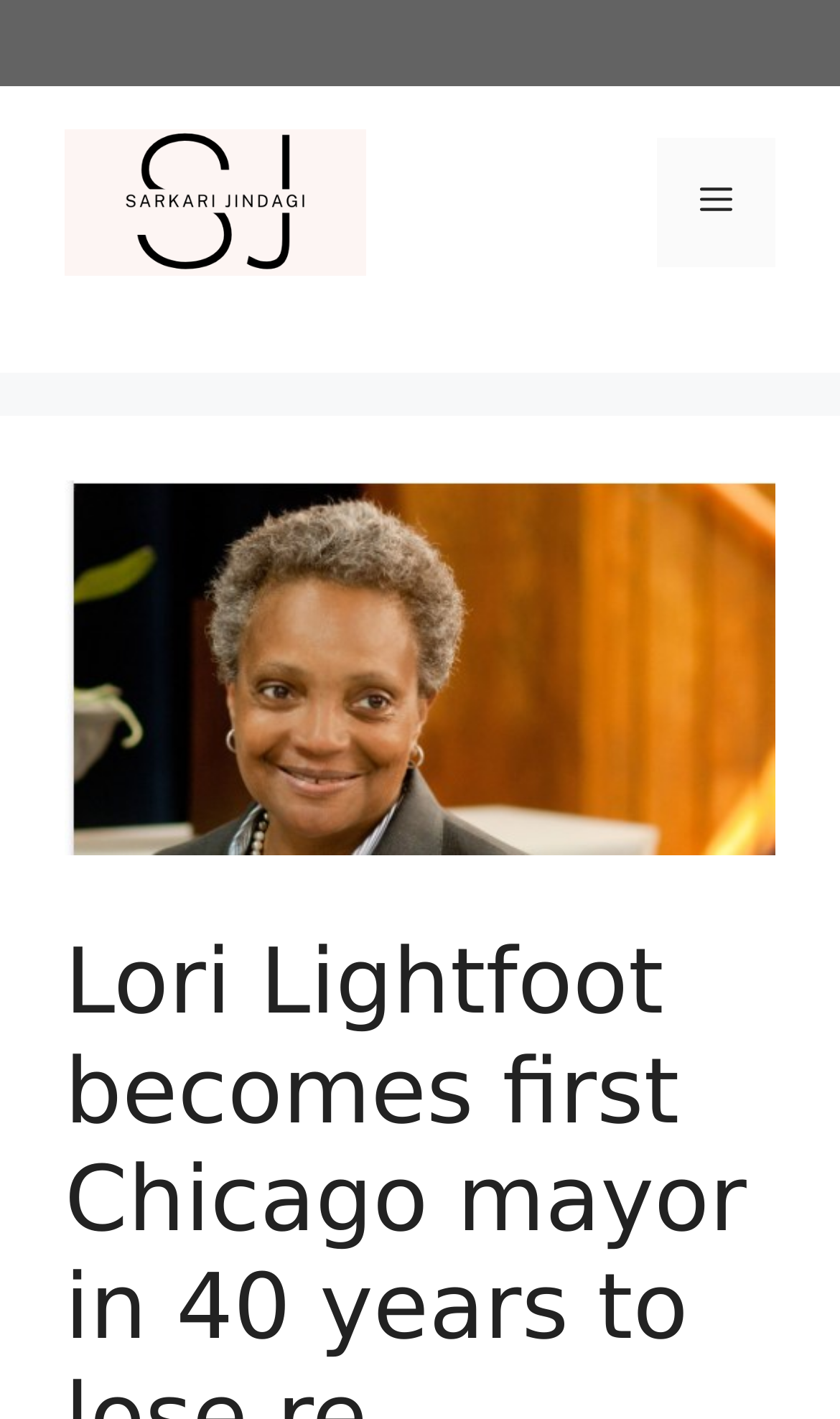Identify and provide the text of the main header on the webpage.

Lori Lightfoot becomes first Chicago mayor in 40 years to lose re-election, social media reacts